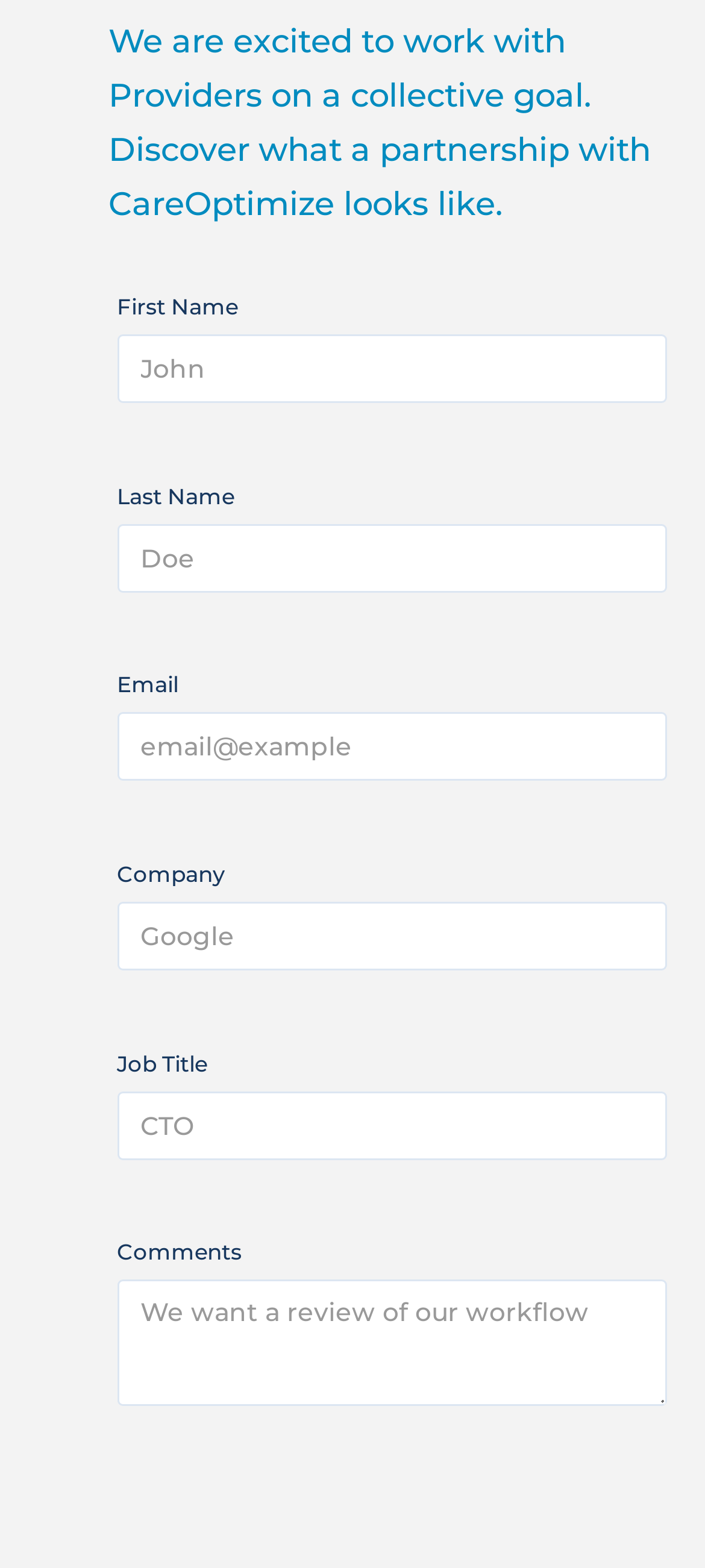Bounding box coordinates are specified in the format (top-left x, top-left y, bottom-right x, bottom-right y). All values are floating point numbers bounded between 0 and 1. Please provide the bounding box coordinate of the region this sentence describes: name="Last-Name" placeholder="Doe"

[0.166, 0.334, 0.946, 0.378]